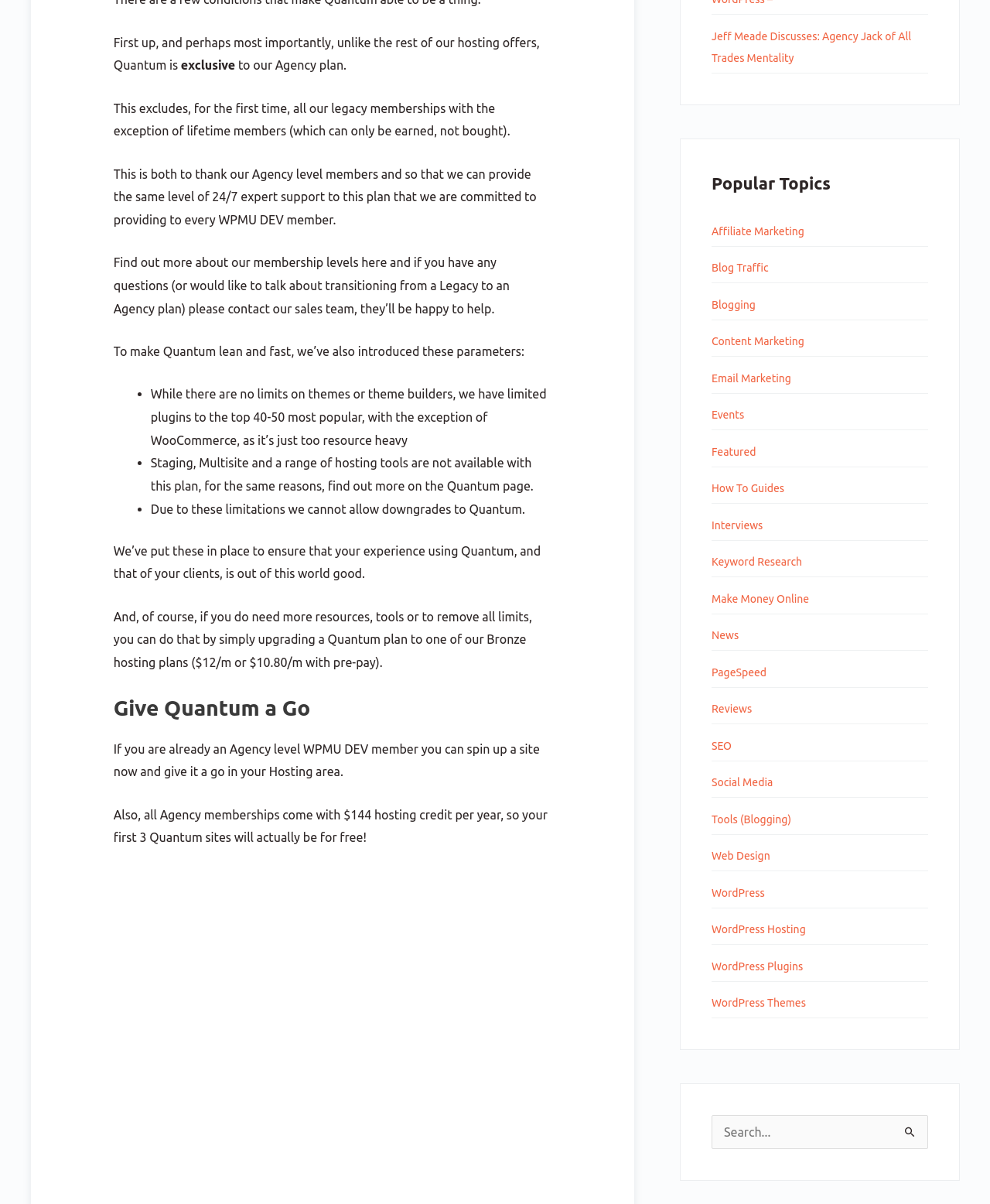Please provide the bounding box coordinates in the format (top-left x, top-left y, bottom-right x, bottom-right y). Remember, all values are floating point numbers between 0 and 1. What is the bounding box coordinate of the region described as: Make Money Online

[0.719, 0.492, 0.817, 0.502]